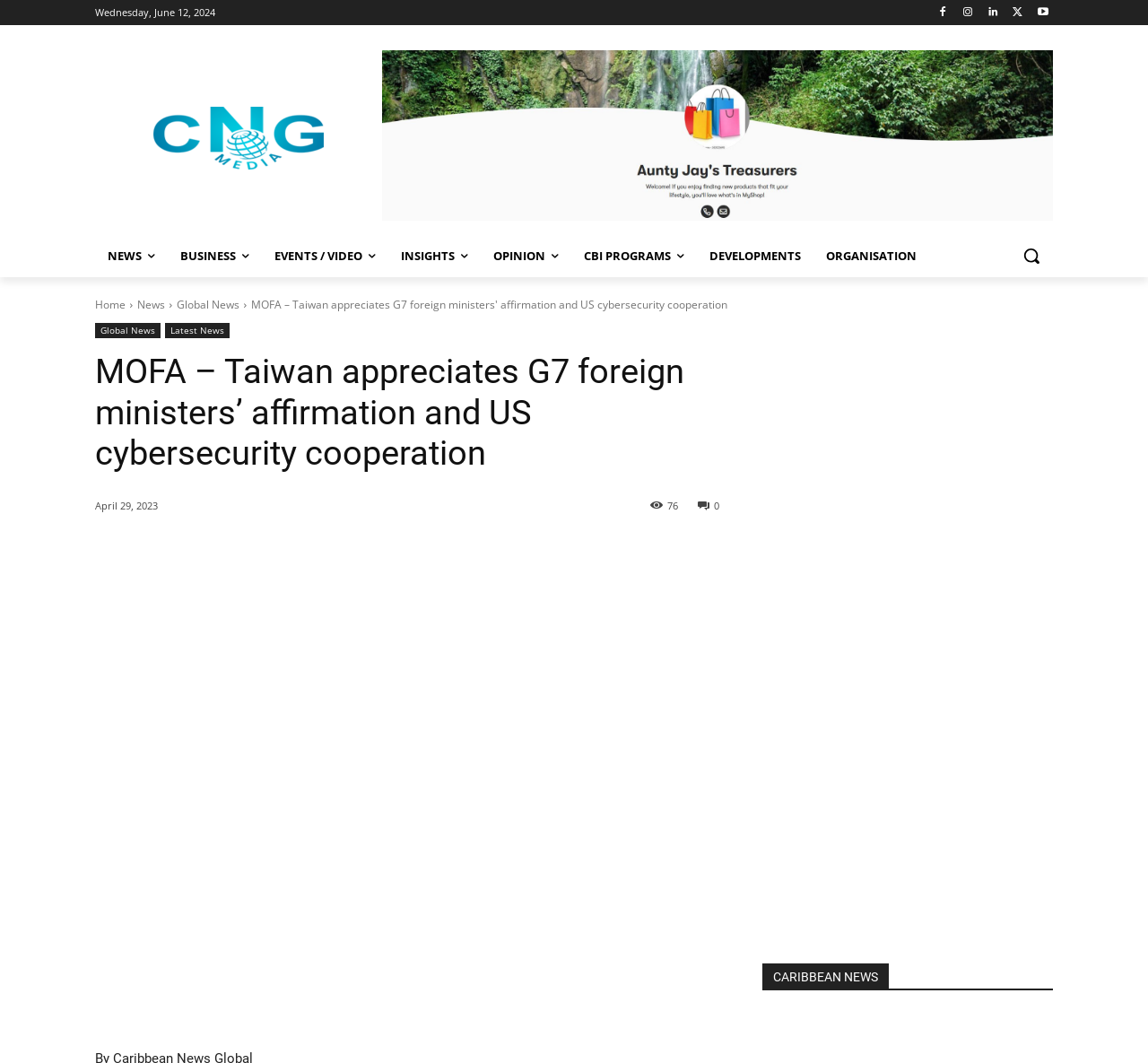Provide the bounding box coordinates for the UI element that is described by this text: "CBI Programs". The coordinates should be in the form of four float numbers between 0 and 1: [left, top, right, bottom].

[0.498, 0.22, 0.607, 0.261]